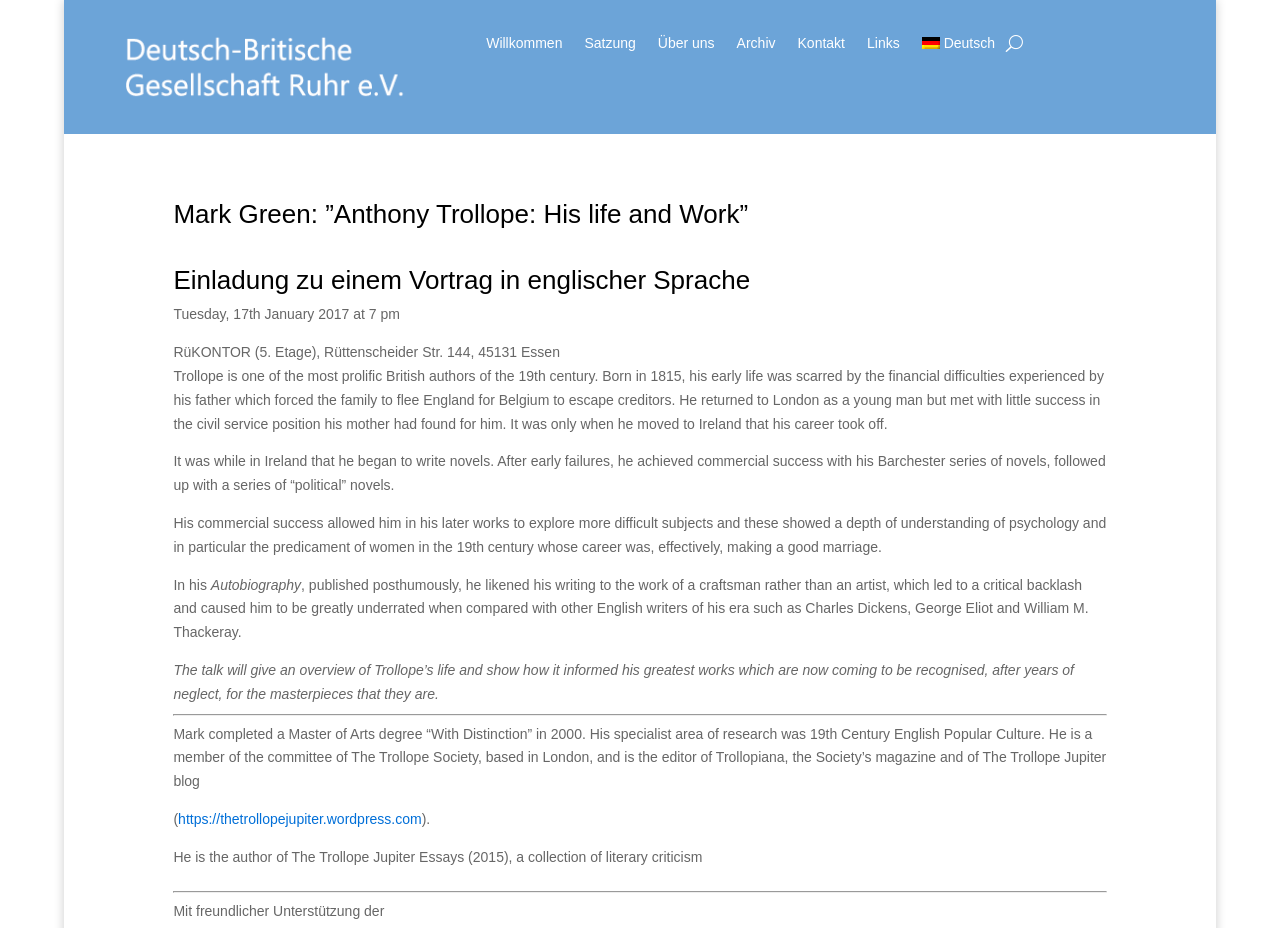Provide the bounding box coordinates, formatted as (top-left x, top-left y, bottom-right x, bottom-right y), with all values being floating point numbers between 0 and 1. Identify the bounding box of the UI element that matches the description: parent_node: Willkommen

[0.786, 0.03, 0.799, 0.063]